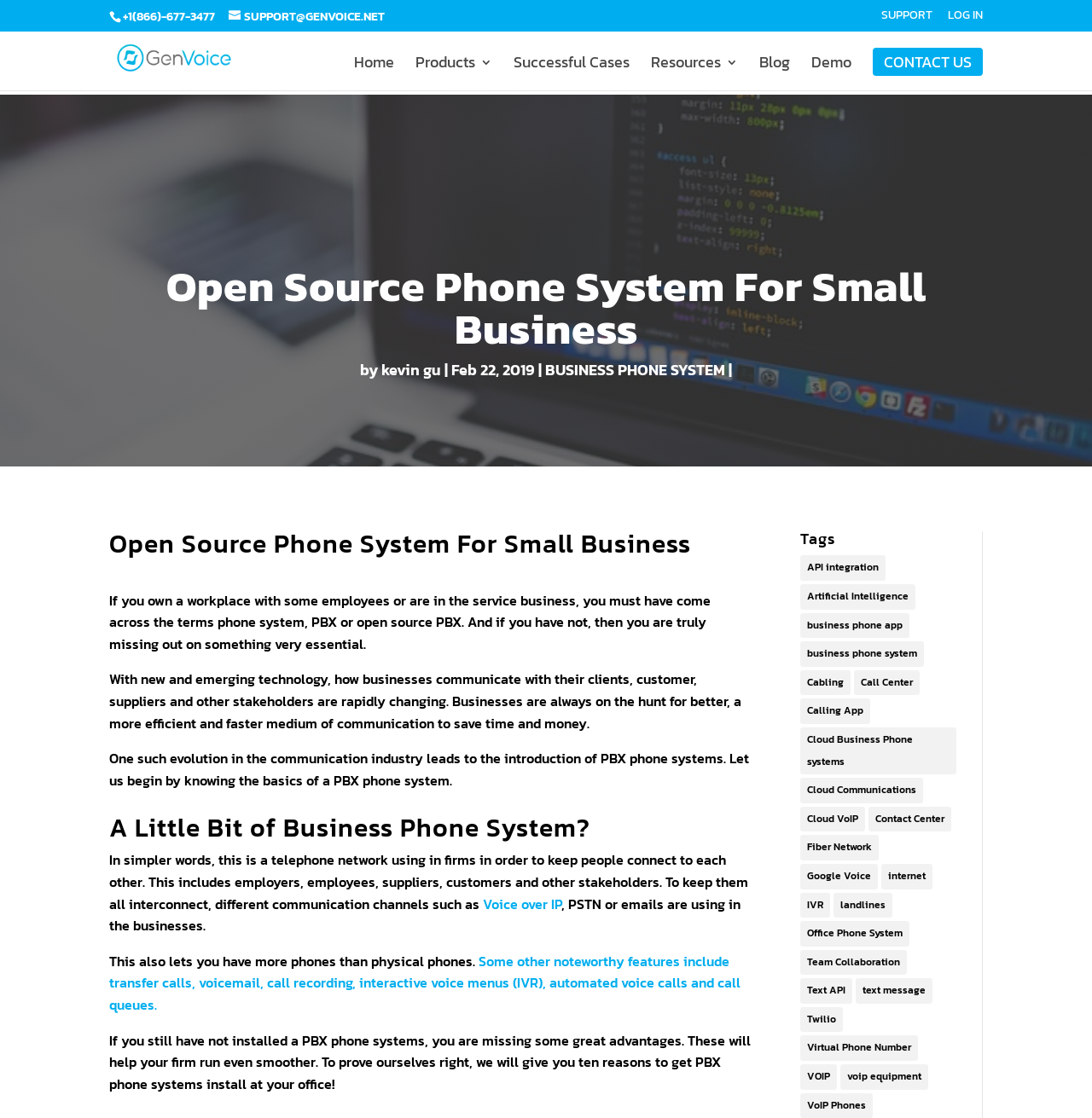Please specify the bounding box coordinates of the region to click in order to perform the following instruction: "Contact us".

[0.809, 0.05, 0.89, 0.081]